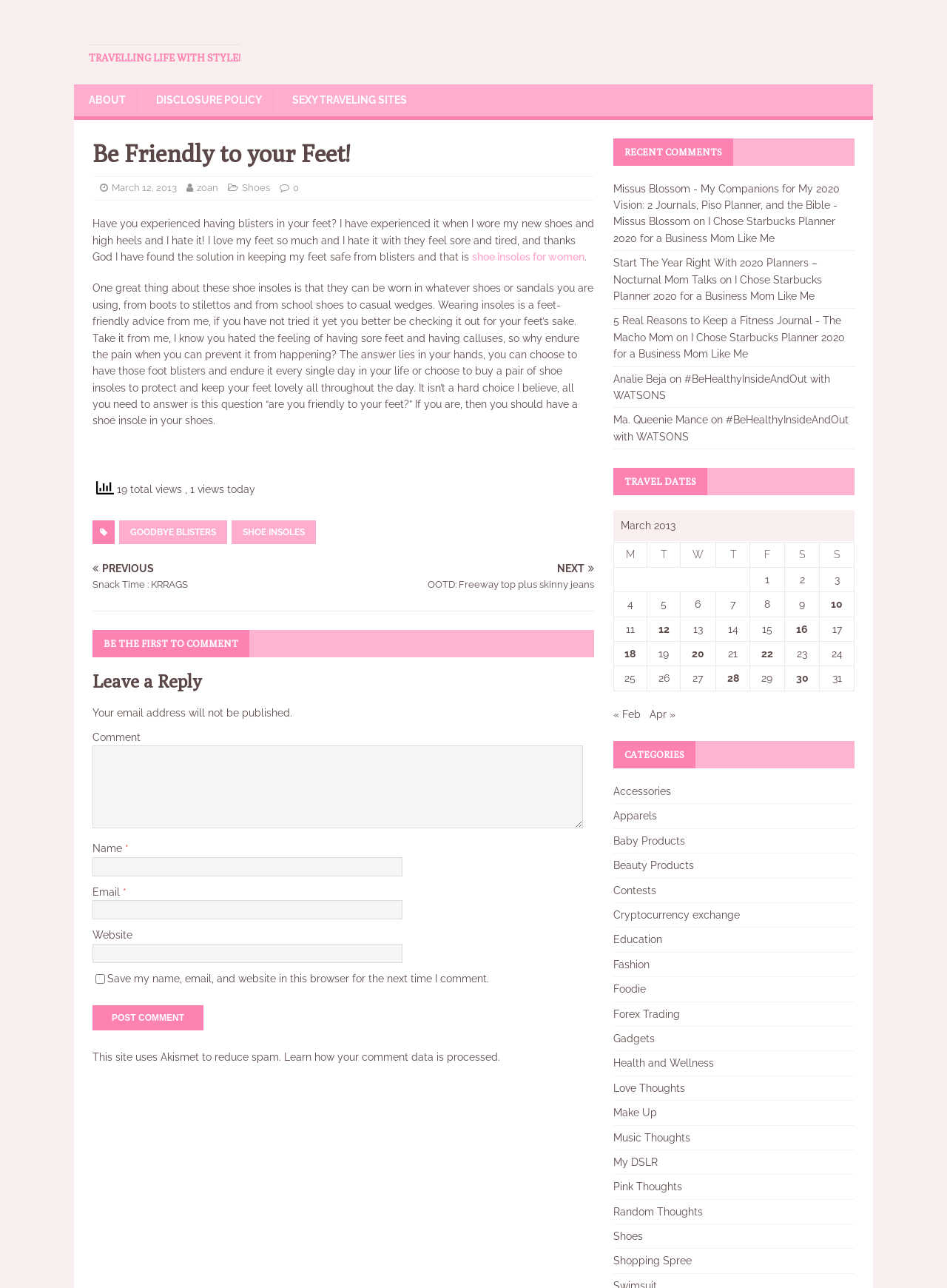Using the information shown in the image, answer the question with as much detail as possible: How many views does the article have?

The article has 19 total views, as mentioned in the static text element with the bounding box coordinates [0.12, 0.375, 0.195, 0.385]. Additionally, it has 1 view today.